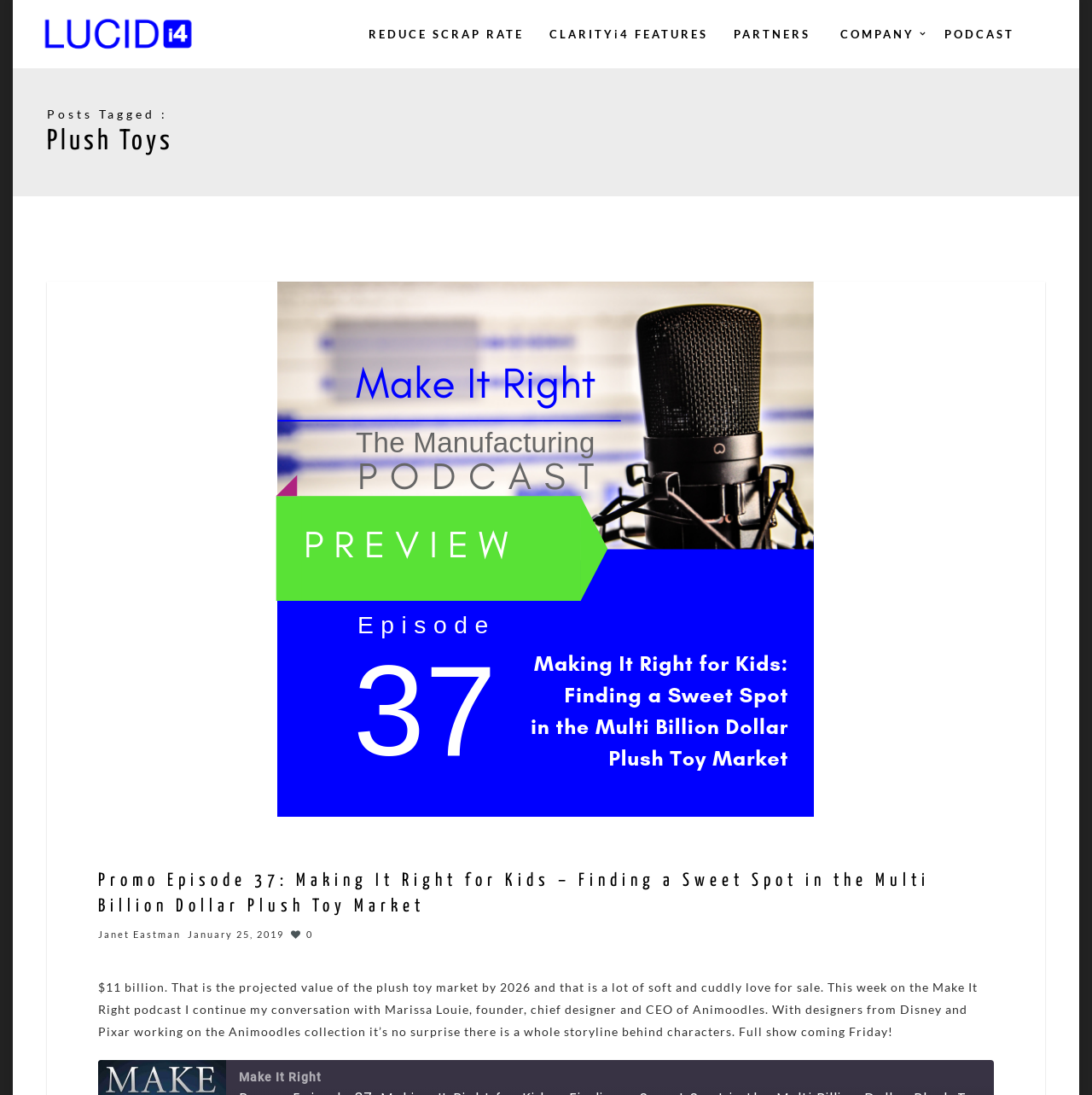Determine the bounding box coordinates of the element that should be clicked to execute the following command: "read the podcast episode".

[0.09, 0.793, 0.91, 0.839]